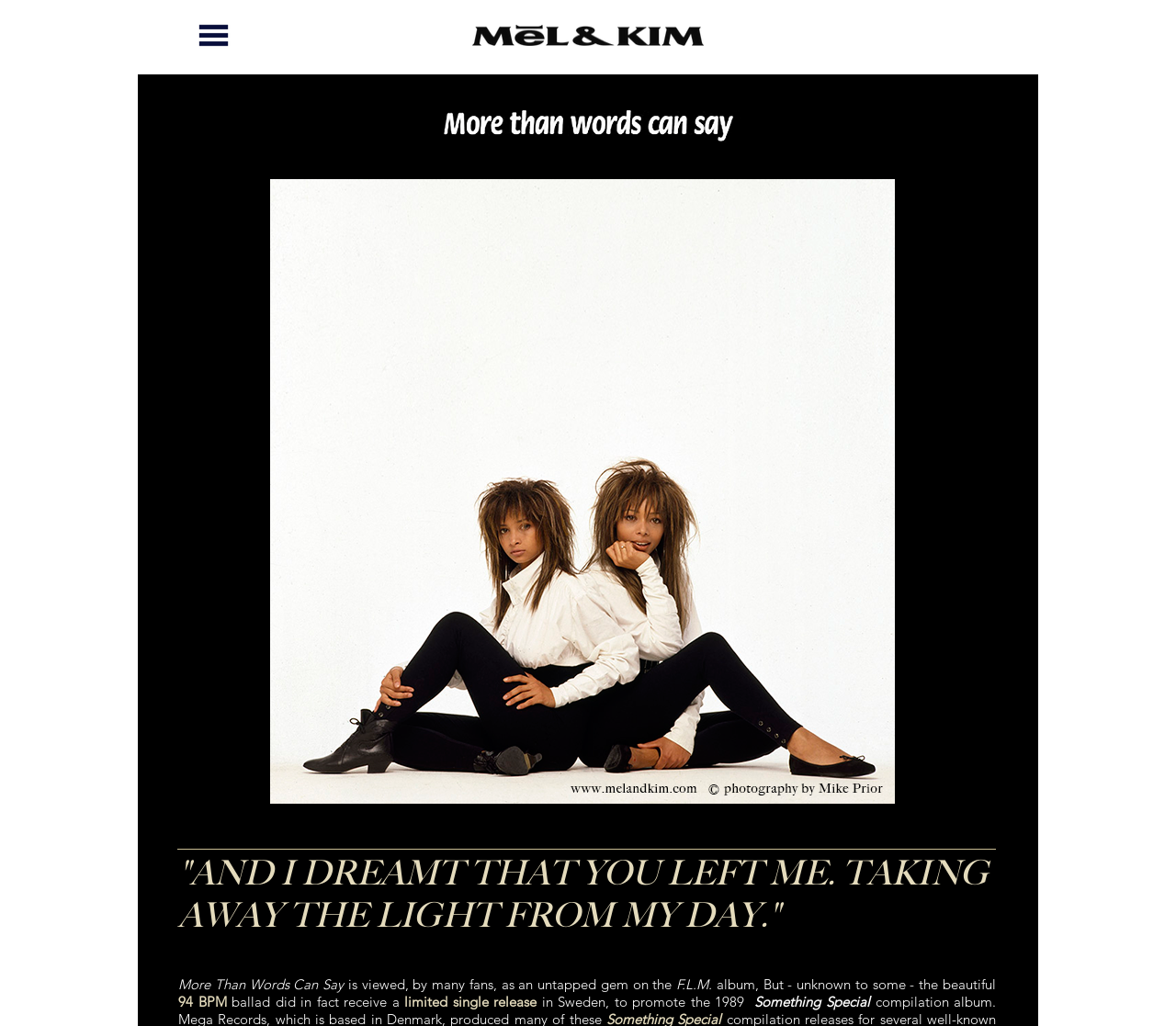What is the color of the button at the top?
Answer with a single word or phrase, using the screenshot for reference.

Unknown